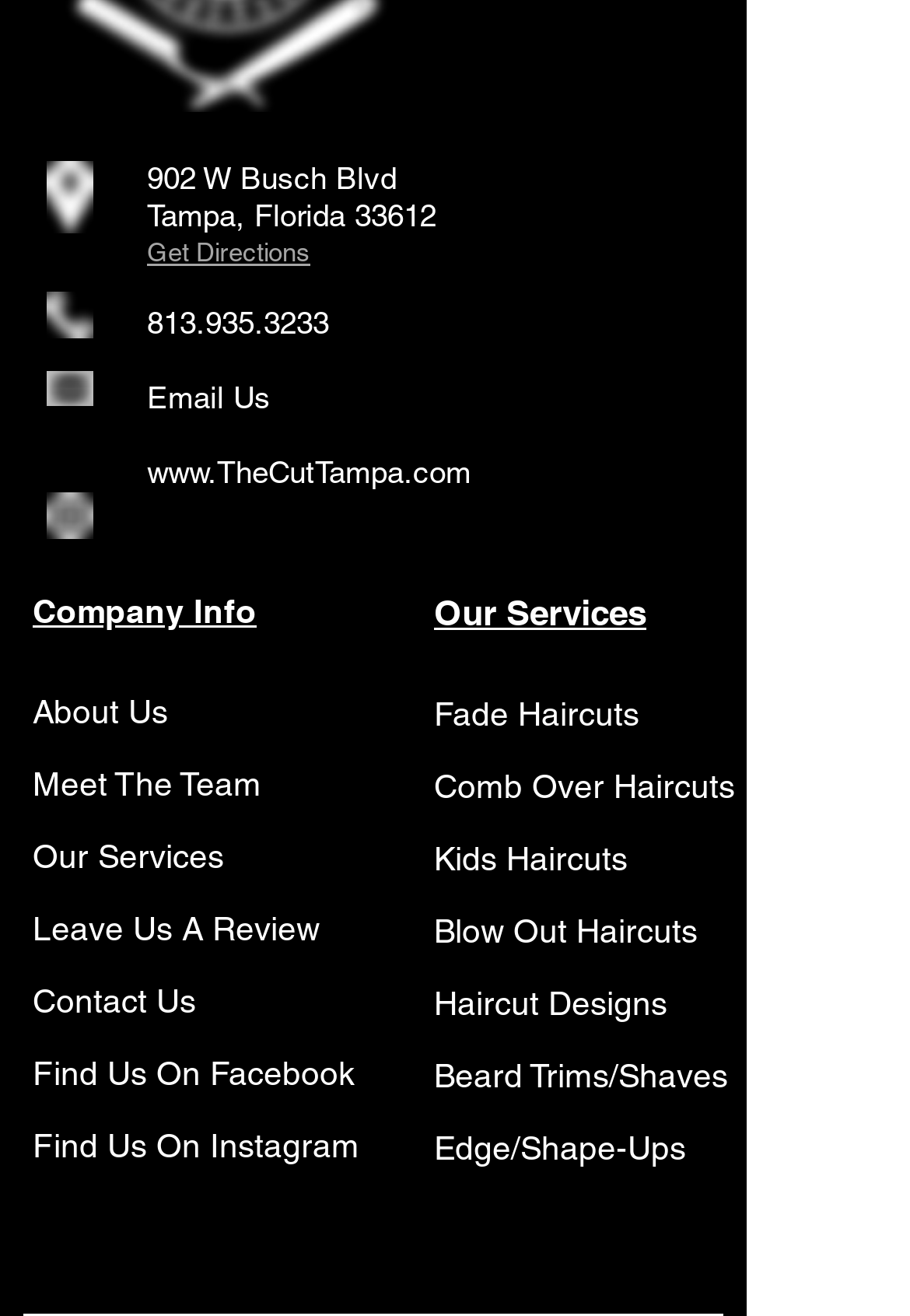Find the bounding box coordinates of the clickable area that will achieve the following instruction: "Learn about the company".

[0.036, 0.528, 0.185, 0.557]